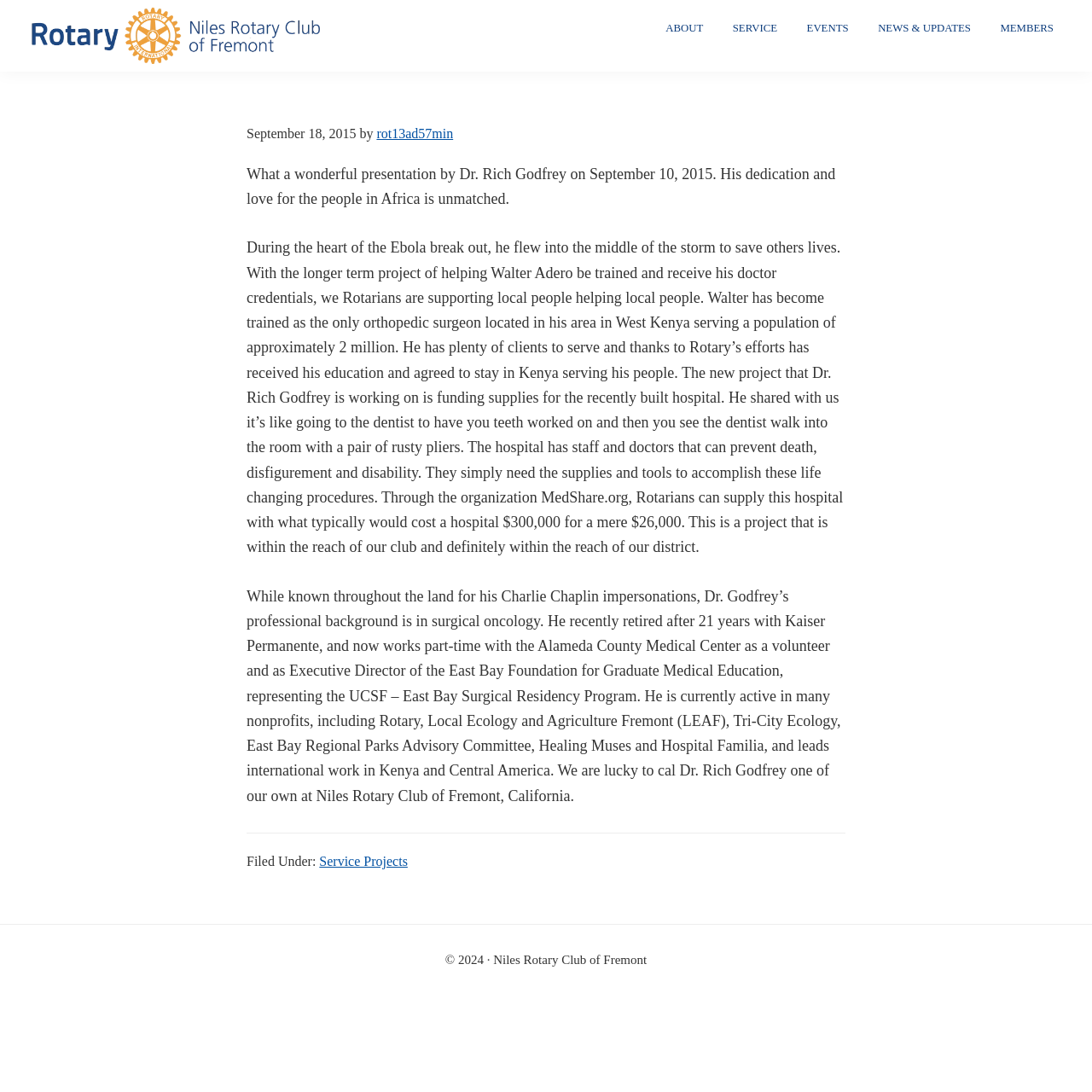Please find the bounding box coordinates of the element's region to be clicked to carry out this instruction: "Click the 'SERVICE' link".

[0.659, 0.012, 0.723, 0.04]